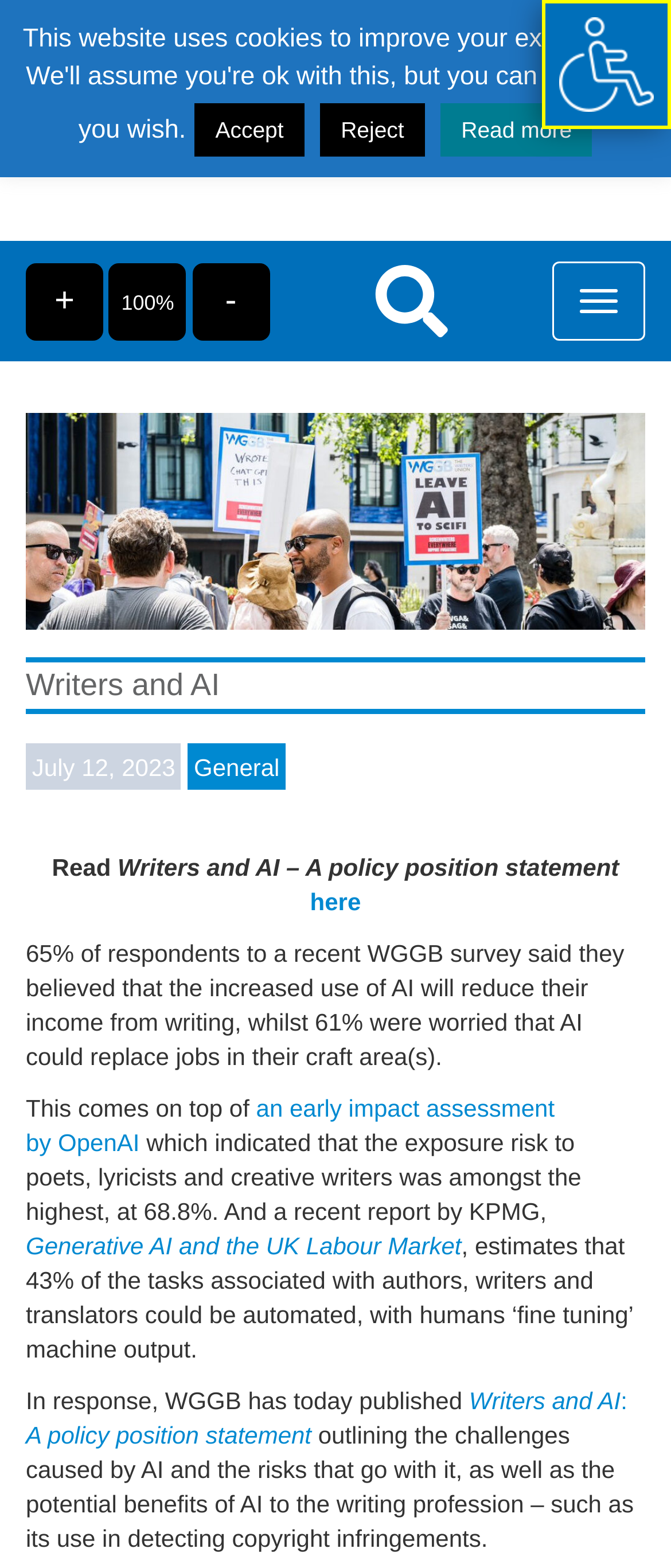Provide the bounding box coordinates of the area you need to click to execute the following instruction: "Toggle navigation".

[0.823, 0.167, 0.962, 0.217]